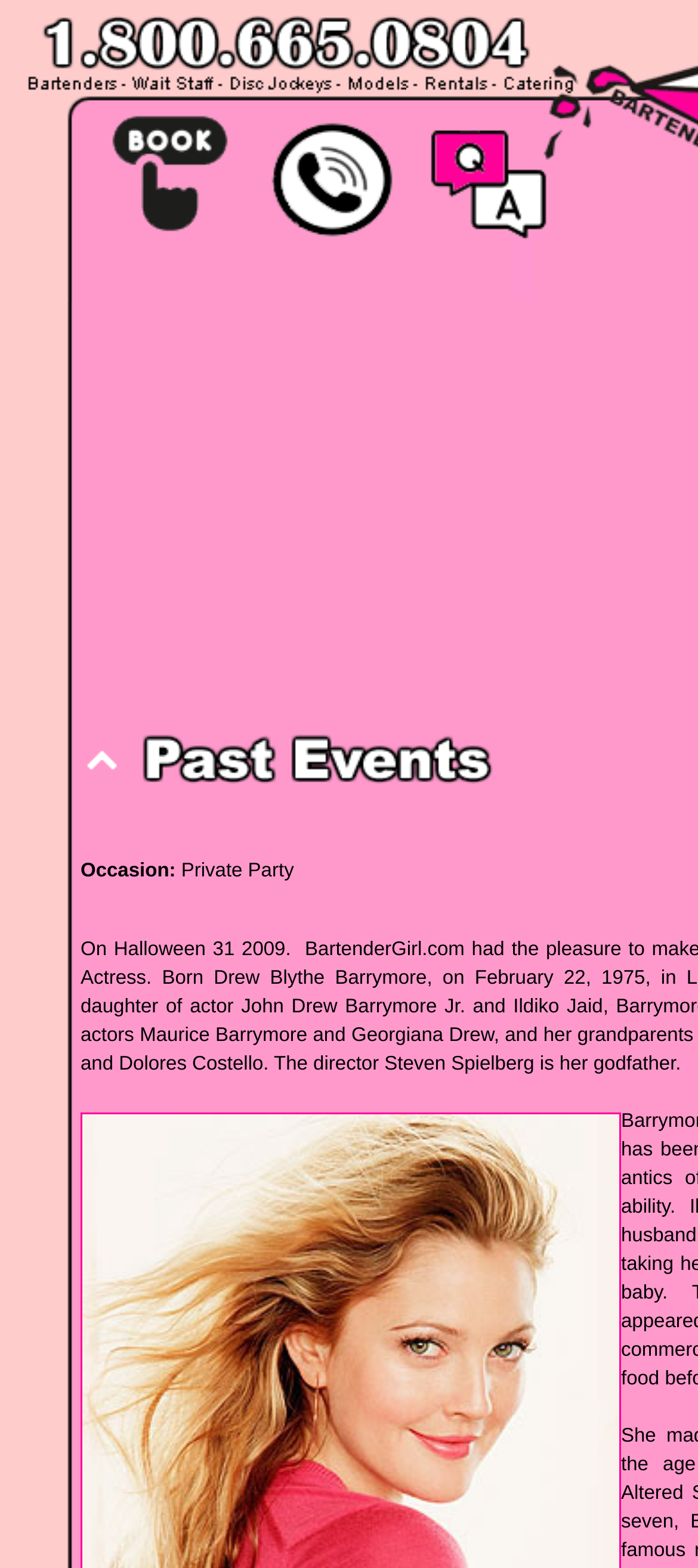How many columns are in the layout table? Refer to the image and provide a one-word or short phrase answer.

3